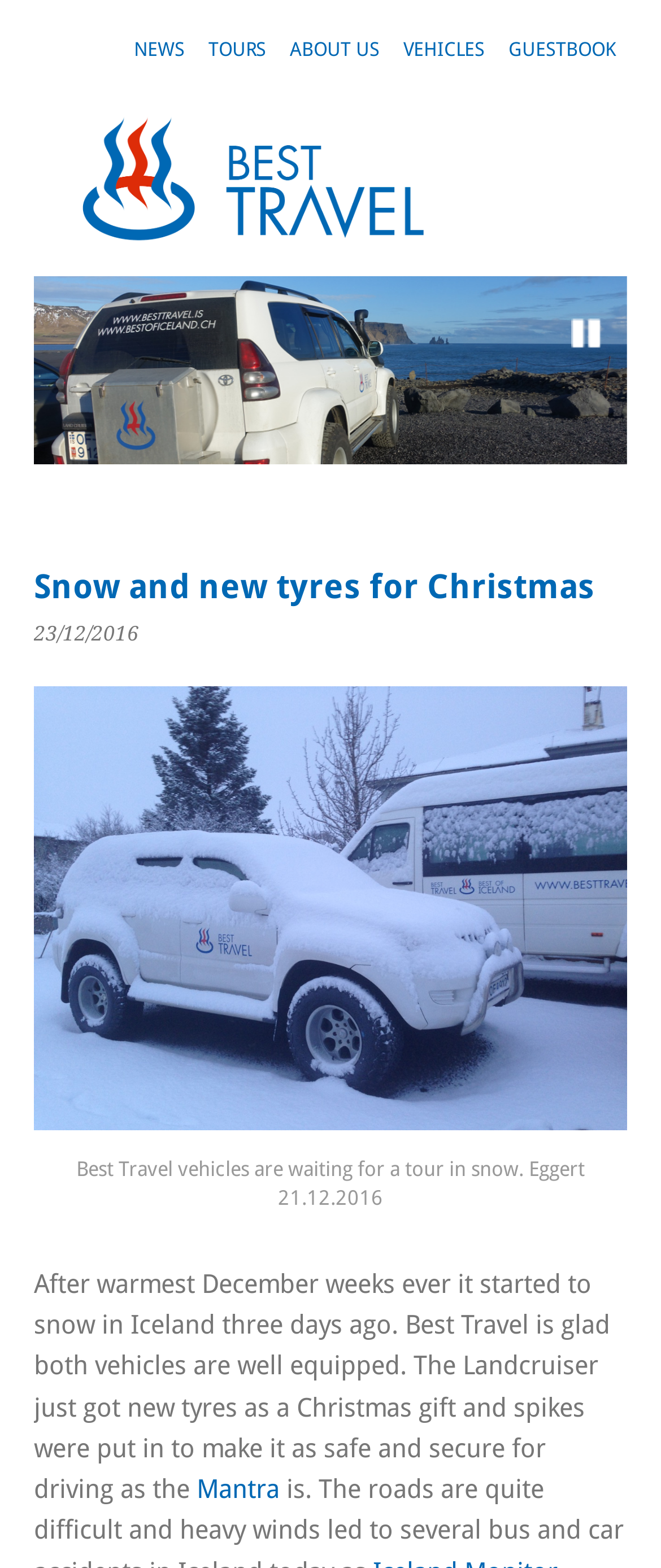What is the brand of the tyres mentioned in the article?
Refer to the image and provide a one-word or short phrase answer.

Not mentioned